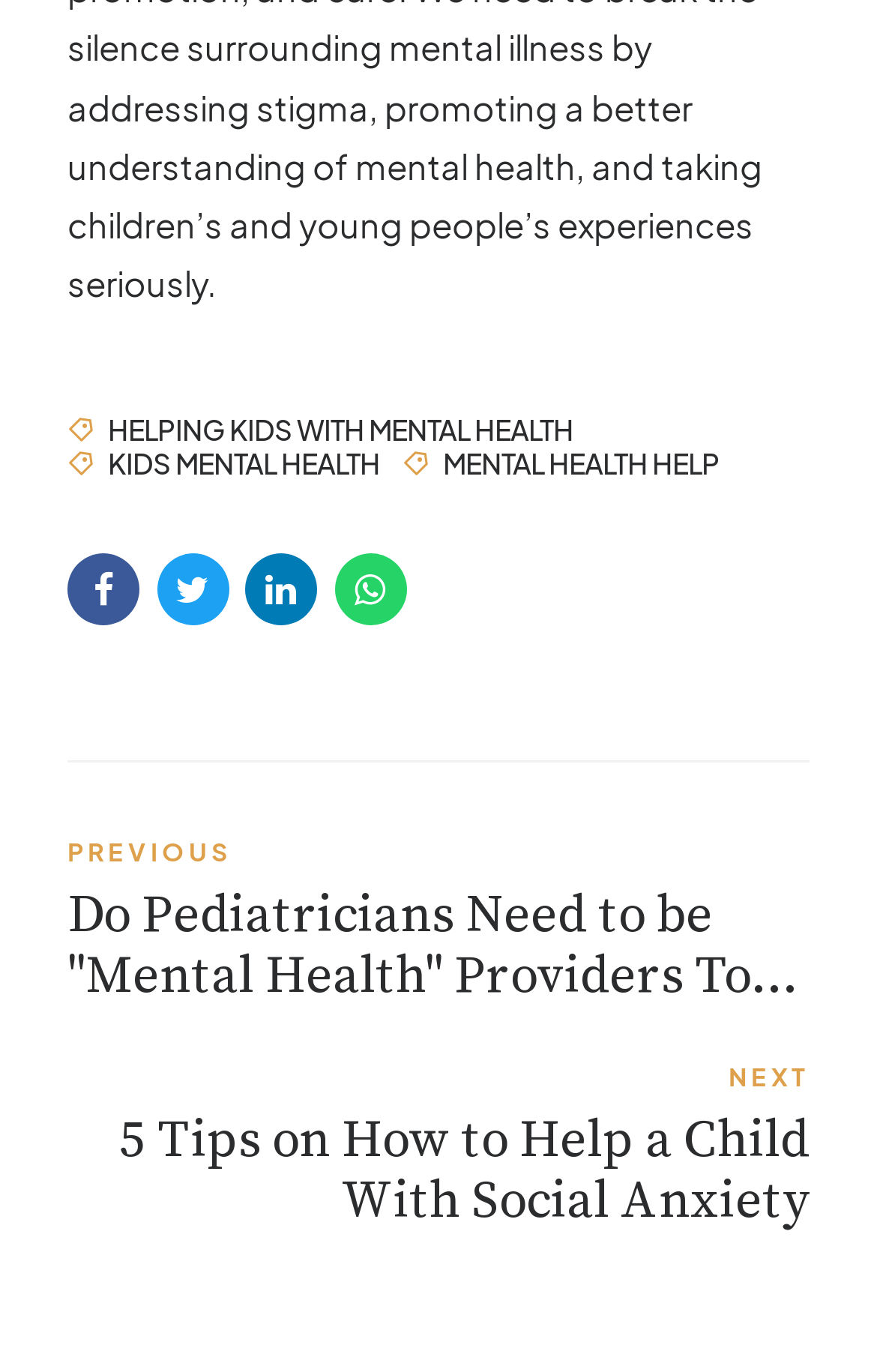Using the given element description, provide the bounding box coordinates (top-left x, top-left y, bottom-right x, bottom-right y) for the corresponding UI element in the screenshot: helping kids with mental health

[0.077, 0.303, 0.654, 0.323]